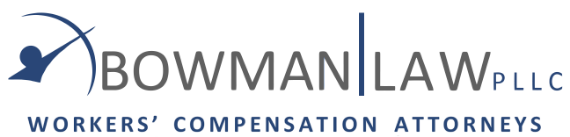What is highlighted in a distinct manner in the logo?
Refer to the image and provide a one-word or short phrase answer.

the word 'LAW'